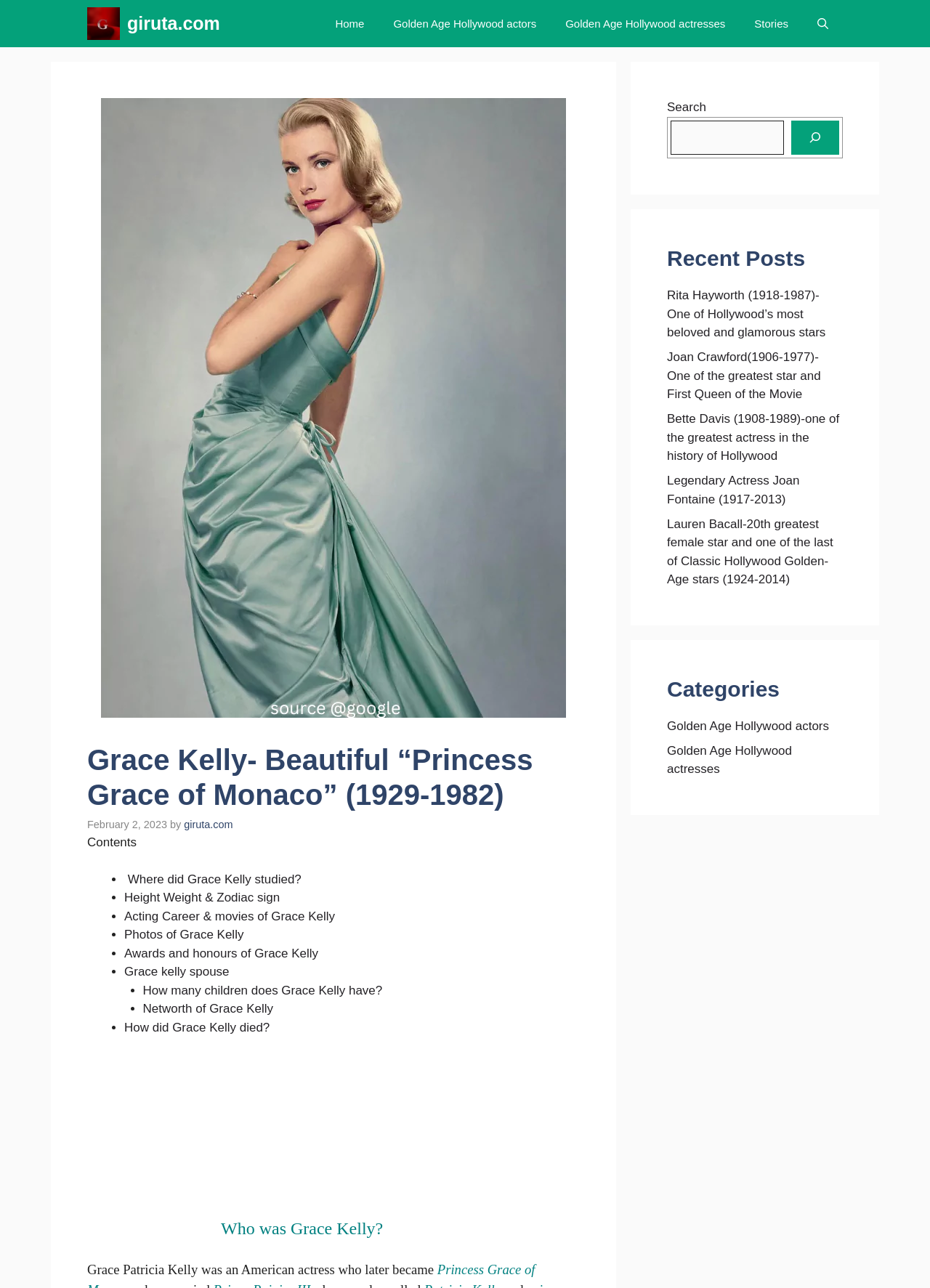Give a one-word or short phrase answer to this question: 
What is the birth year of Grace Kelly?

1929